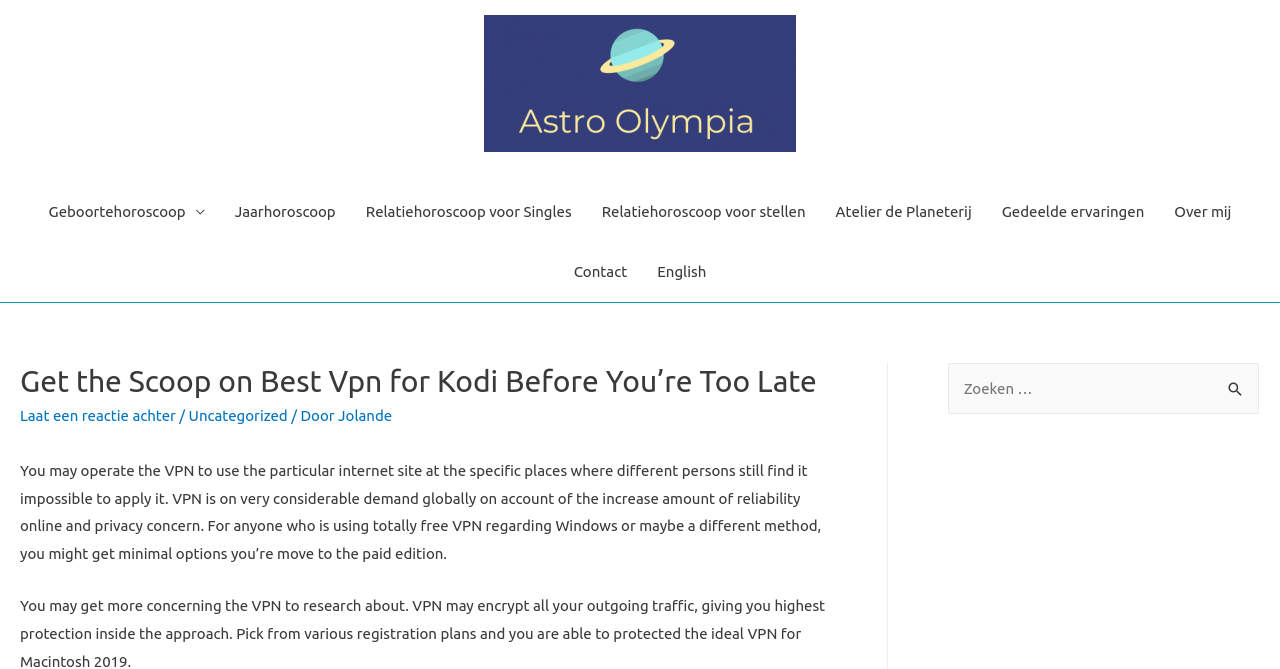Identify the main heading from the webpage and provide its text content.

Get the Scoop on Best Vpn for Kodi Before You’re Too Late